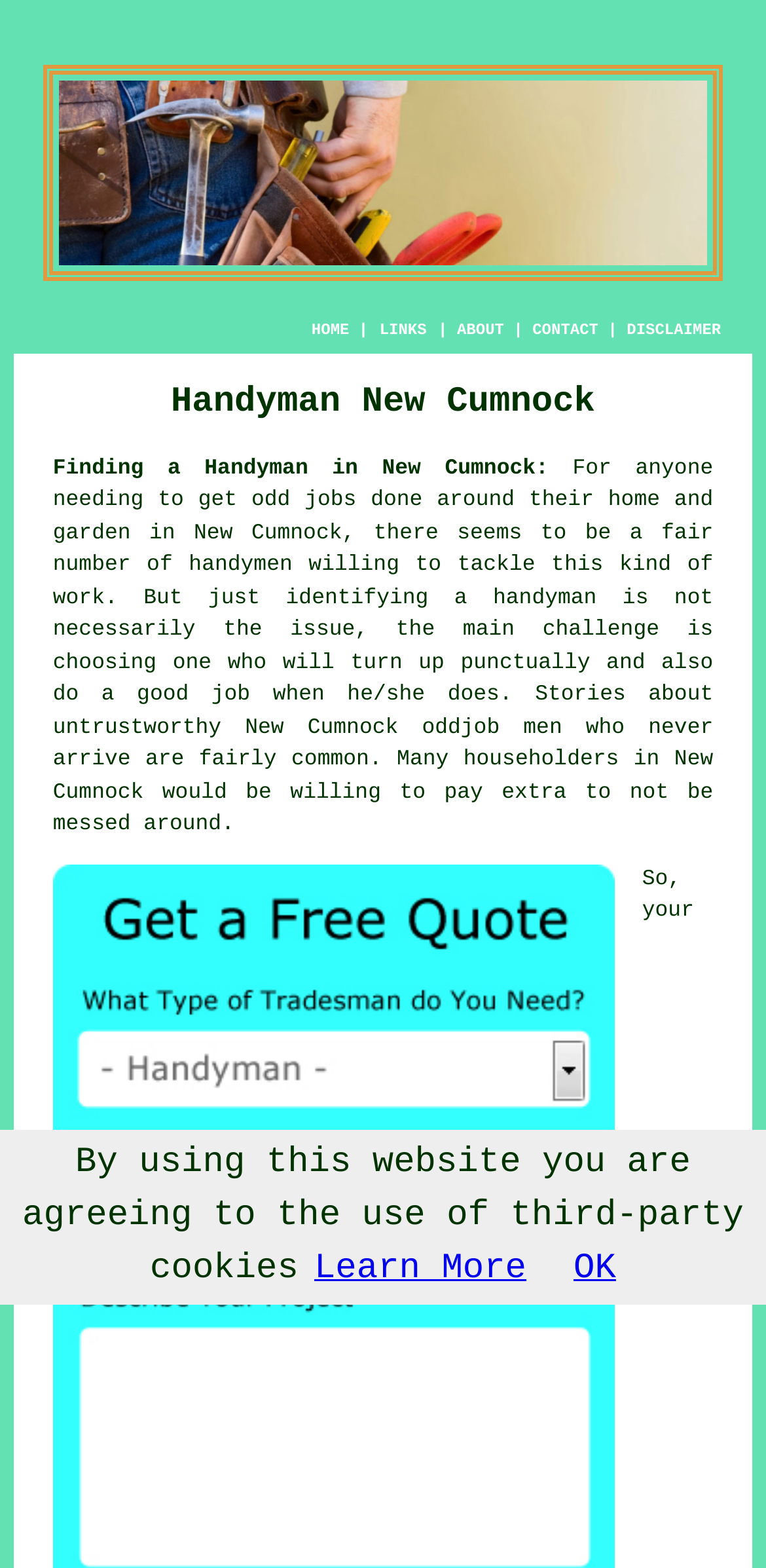From the webpage screenshot, identify the region described by New Cumnock. Provide the bounding box coordinates as (top-left x, top-left y, bottom-right x, bottom-right y), with each value being a floating point number between 0 and 1.

[0.069, 0.478, 0.931, 0.514]